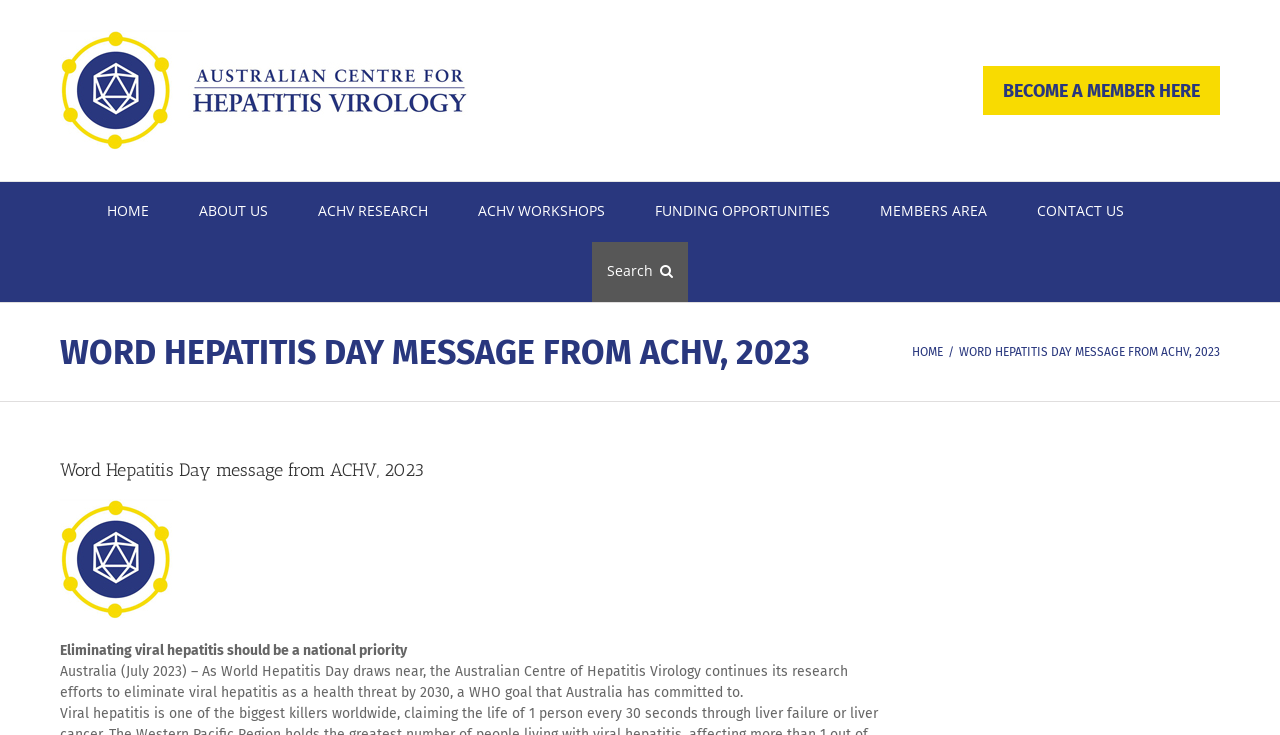Please identify the bounding box coordinates of the element I need to click to follow this instruction: "Search".

[0.462, 0.329, 0.538, 0.411]